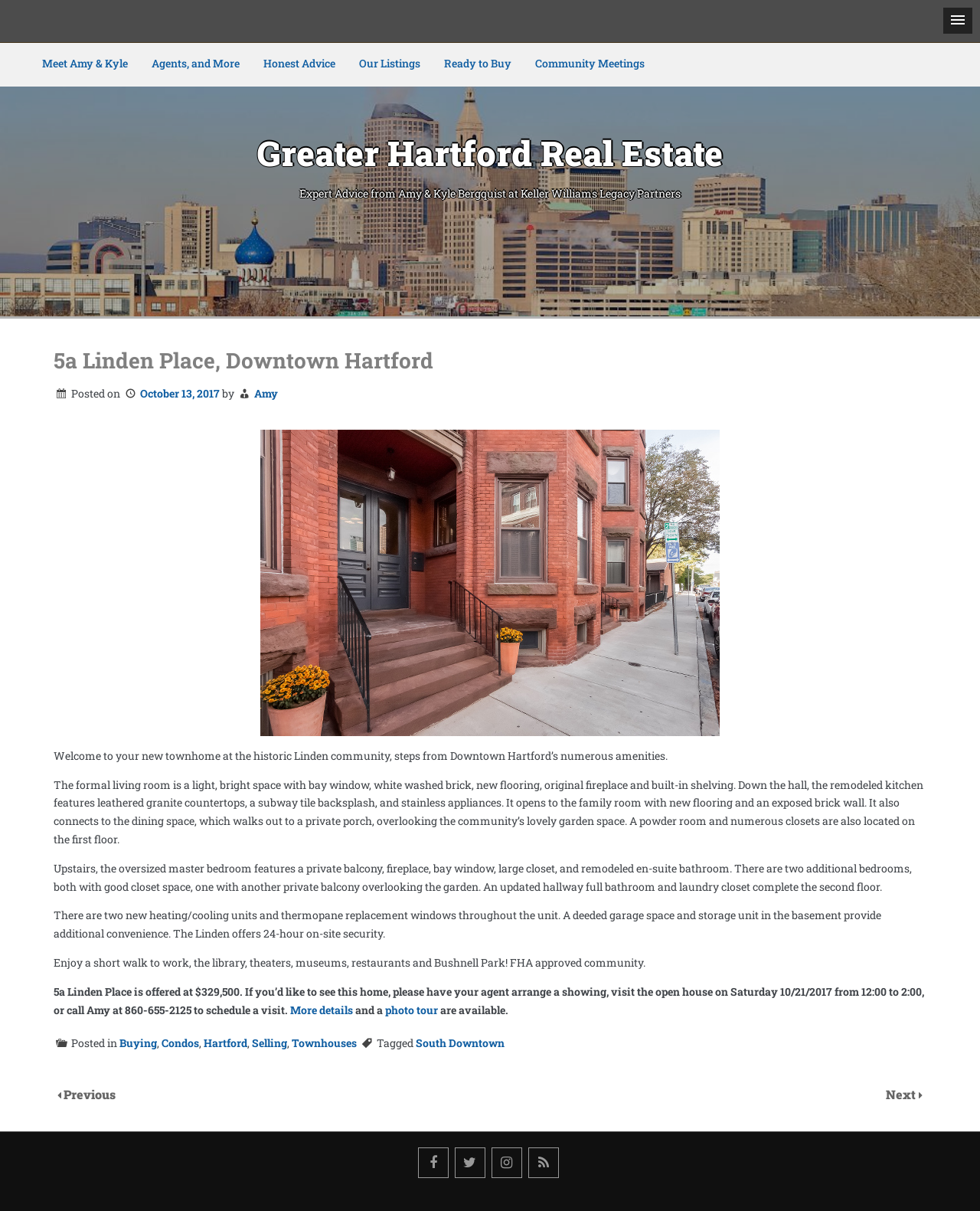Produce a meticulous description of the webpage.

This webpage is about a real estate listing for a townhome at 5a Linden Place, Downtown Hartford. At the top, there is a navigation menu with several links, including "Meet Amy & Kyle", "Agents, and More", "Honest Advice", "Our Listings", "Ready to Buy", and "Community Meetings". Below the navigation menu, there is a header section with the title "5a Linden Place, Downtown Hartford" and a posted date of October 13, 2017. 

To the right of the header section, there is an image of the townhome. Below the image, there is a detailed description of the property, including its features, layout, and amenities. The description is divided into several paragraphs, each highlighting a different aspect of the property. 

At the bottom of the page, there is a footer section with links to related categories, such as "Buying", "Condos", "Hartford", "Selling", and "Townhouses". There are also links to navigate to the previous or next listing. On the bottom right, there is a social media section with links to share the listing on various platforms.